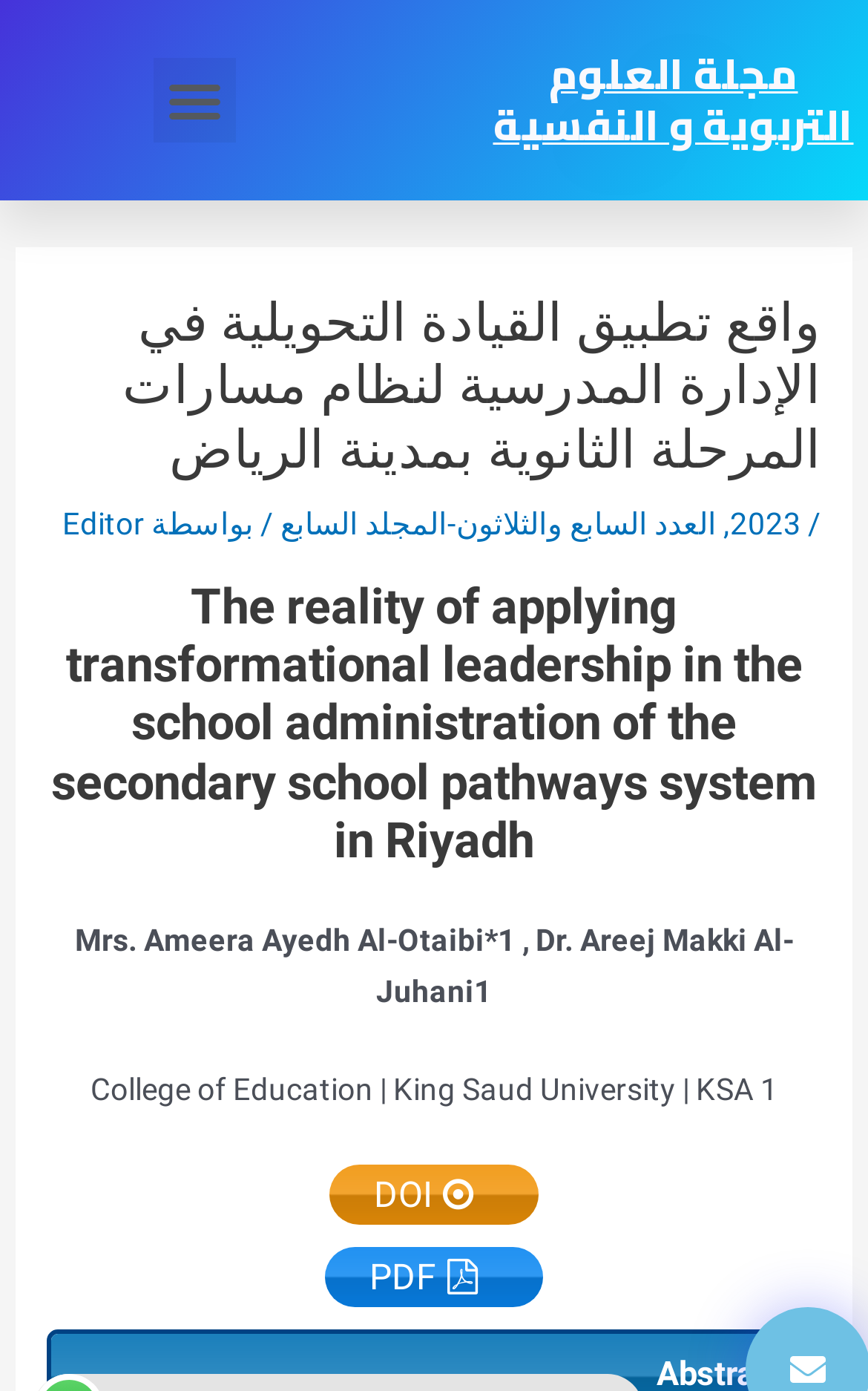Answer the question with a brief word or phrase:
Who is the author of the article?

Mrs. Ameera Ayedh Al-Otaibi and Dr. Areej Makki Al-Juhani